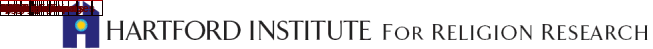Explain the image thoroughly, mentioning every notable detail.

The image features the logo of the Hartford Institute for Religion Research, prominently displayed at the center. The logo consists of the word "HARTFORD" in bold, dark letters, followed by "INSTITUTE" in a lighter font, and "For Religion Research" in a similar style. A distinctive element of the logo is a stylized blue 'H' to the left, which is accented by a vibrant yellow and green circle, symbolizing diversity and inclusivity in religious research. This logo likely reflects the institute's mission of studying and understanding various aspects of religion in society.